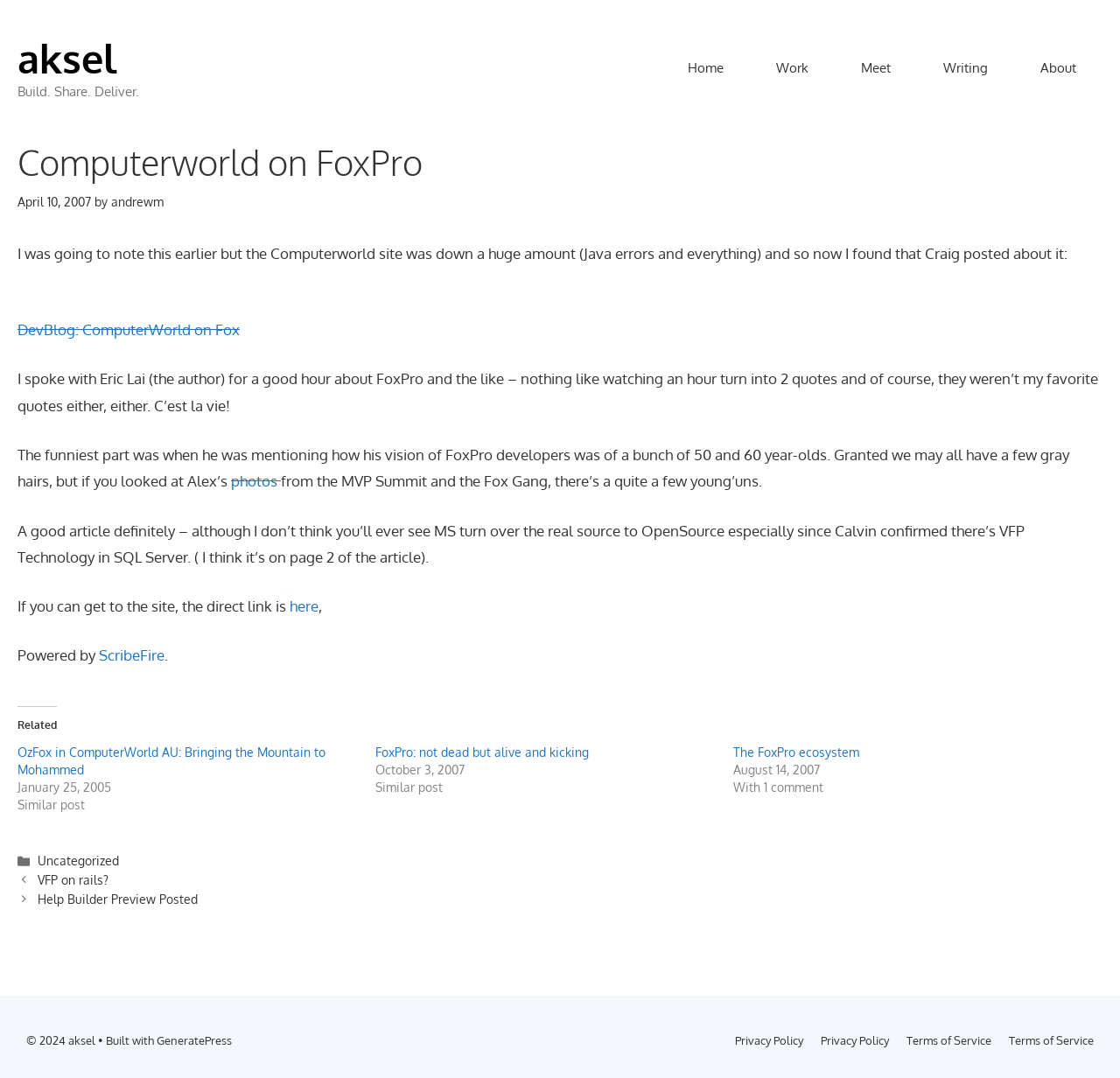Examine the image carefully and respond to the question with a detailed answer: 
What is the title of the article?

The title of the article can be found in the heading element with the text 'Computerworld on FoxPro'. This is the main title of the article, which is a prominent element on the webpage.